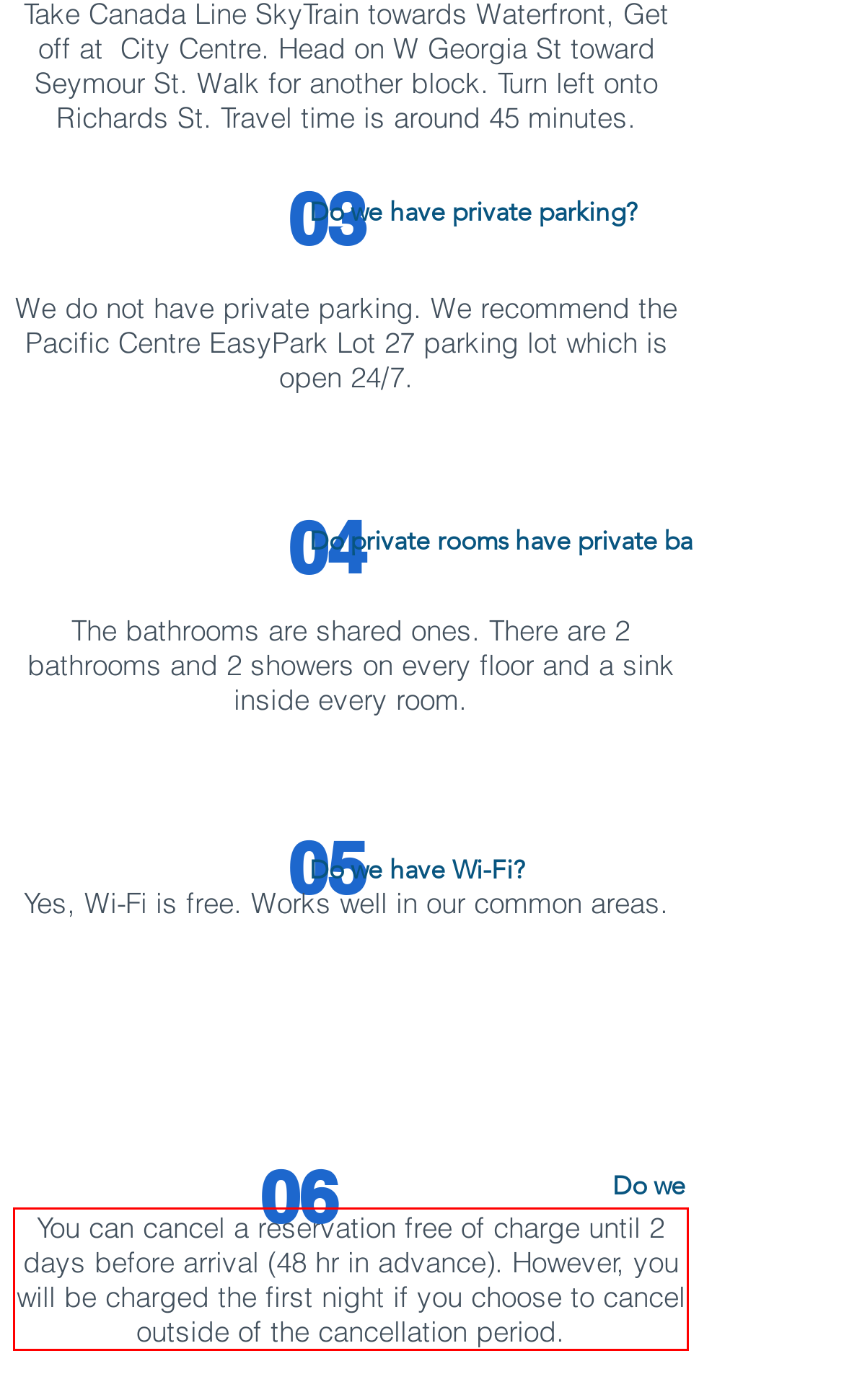Please examine the webpage screenshot and extract the text within the red bounding box using OCR.

You can cancel a reservation free of charge until 2 days before arrival (48 hr in advance). However, you will be charged the first night if you choose to cancel outside of the cancellation period.